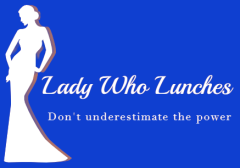Offer an in-depth caption that covers the entire scene depicted in the image.

The image features a stylish and elegant design featuring the title "Lady Who Lunches" in a sophisticated font. Accompanying the title is the tagline, "Don't underestimate the power," positioned in a smaller font underneath. The background is a vibrant blue, which enhances the striking contrast and modern aesthetic of the white silhouette of a woman dressed in a flowing gown. This composition suggests a blend of femininity and confidence, resonating with themes of empowerment and elegance typical of a lifestyle or fashion-related blog. The design is inviting and encapsulates the chic essence of the brand it represents.